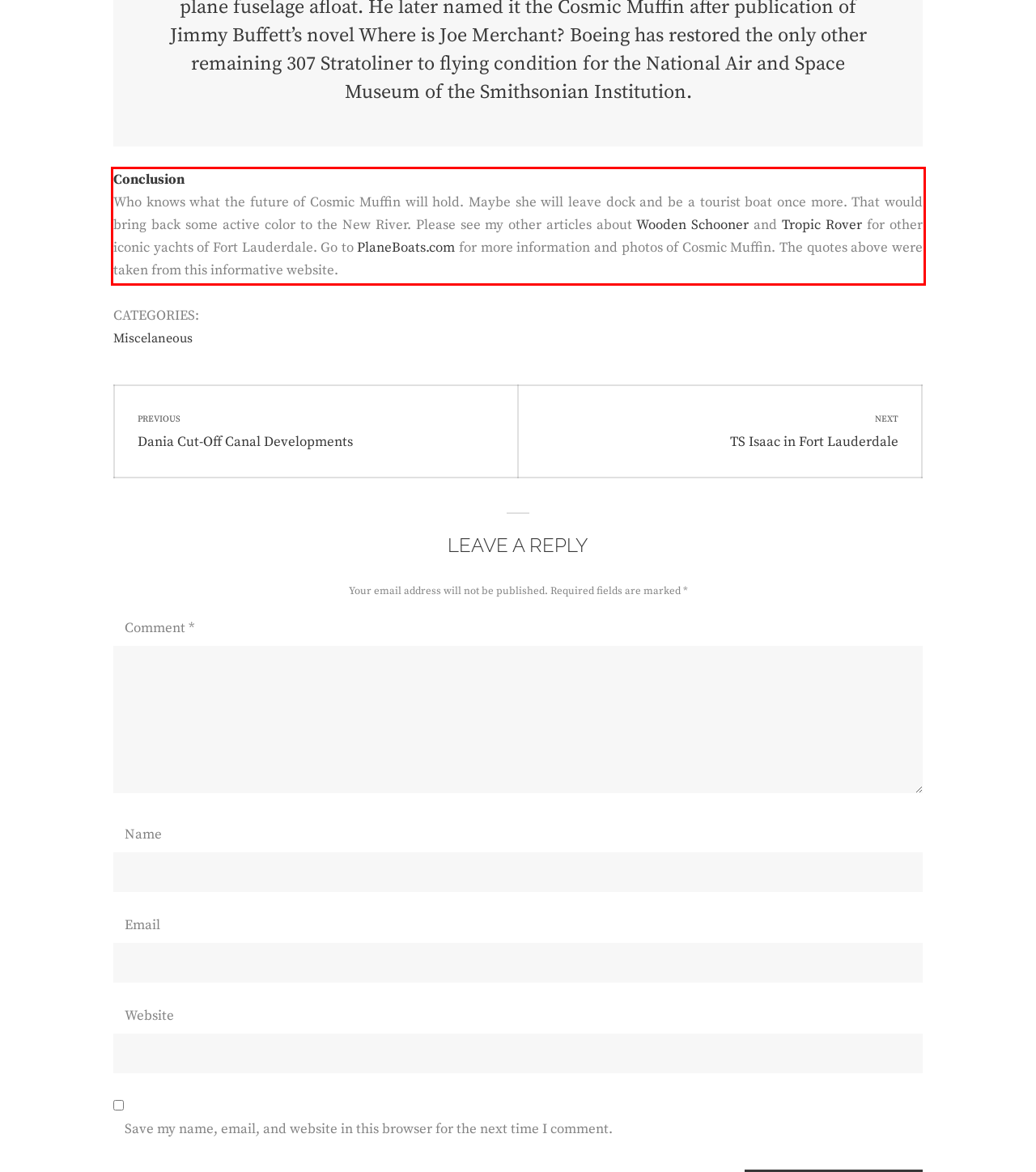Please look at the screenshot provided and find the red bounding box. Extract the text content contained within this bounding box.

Conclusion Who knows what the future of Cosmic Muffin will hold. Maybe she will leave dock and be a tourist boat once more. That would bring back some active color to the New River. Please see my other articles about Wooden Schooner and Tropic Rover for other iconic yachts of Fort Lauderdale. Go to PlaneBoats.com for more information and photos of Cosmic Muffin. The quotes above were taken from this informative website.